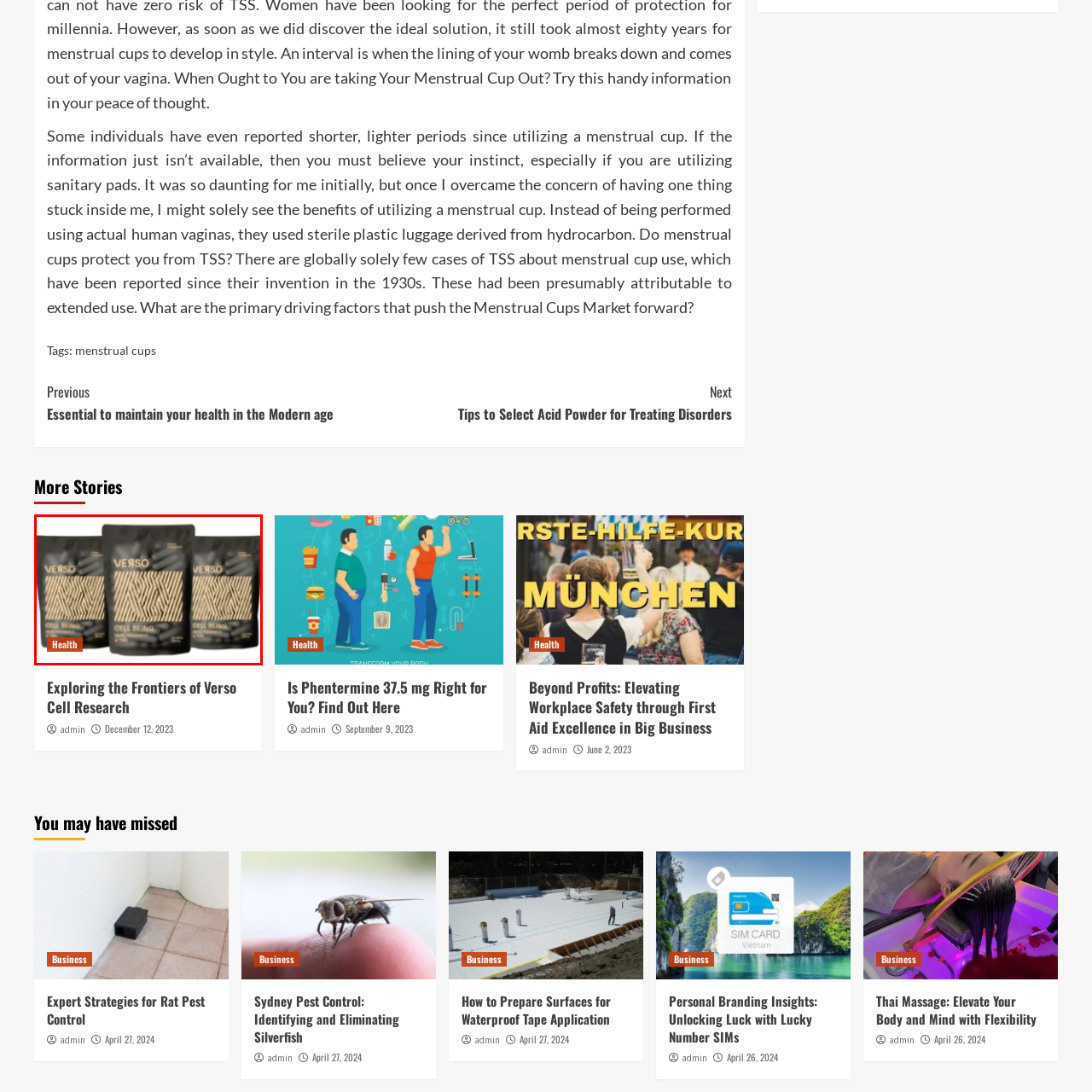Craft a comprehensive description of the image located inside the red boundary.

The image features a collection of three black packaging pouches labeled "VERSO CELL BEING," suggesting they contain health supplements or wellness products. The pouches are designed with a sleek, modern aesthetic, characterized by a minimalist layout and a geometric pattern on the front. Below the product name, there seems to be additional information, possibly detailing the contents or benefits, although it's not clearly visible in the image. The visual is complemented by a red label that indicates "Health," highlighting the category of the products depicted. This imagery likely relates to discussions around health, wellness, or nutritional supplements, inviting interest in their potential benefits.